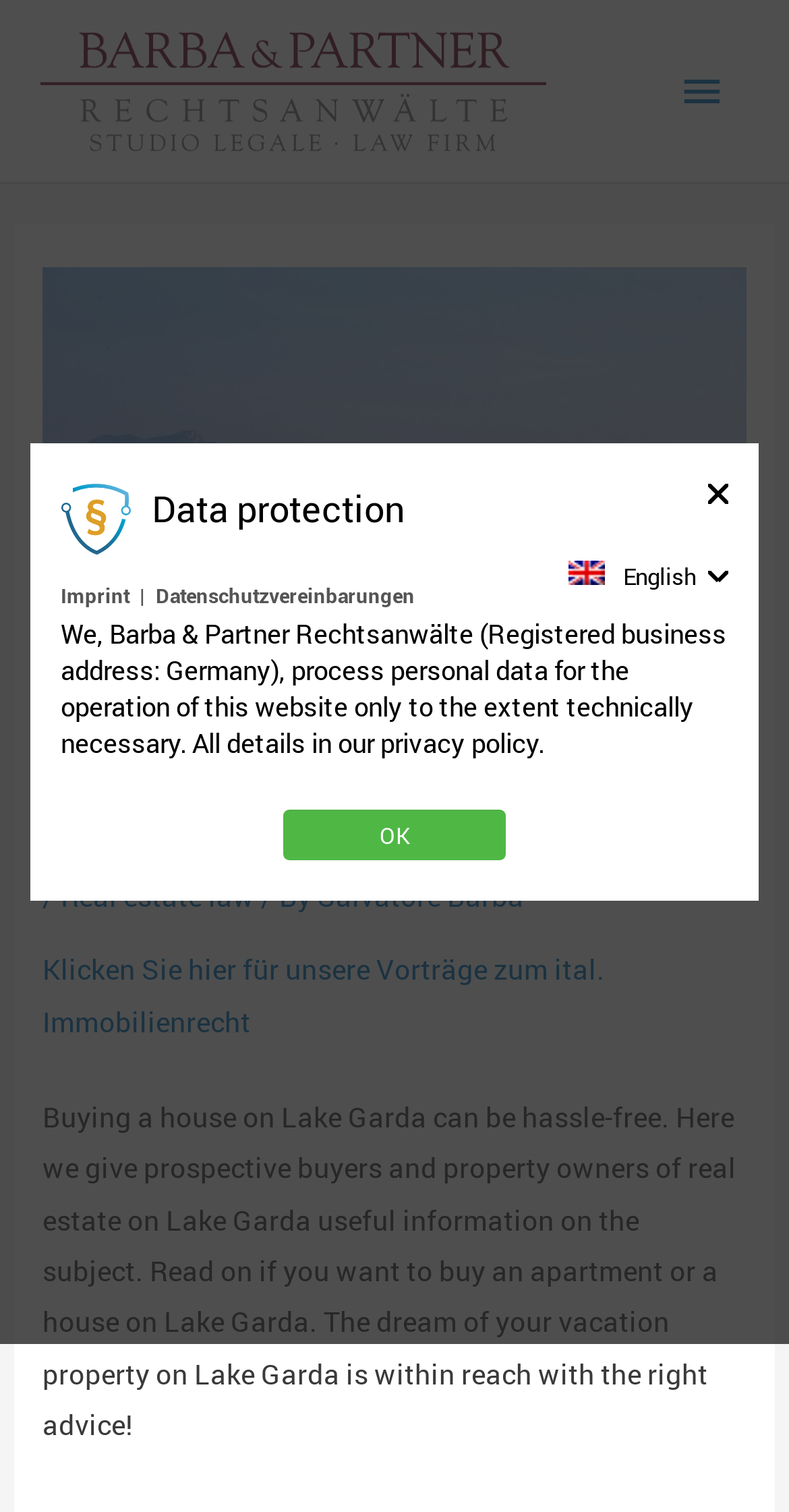What language can the webpage be switched to? Observe the screenshot and provide a one-word or short phrase answer.

English